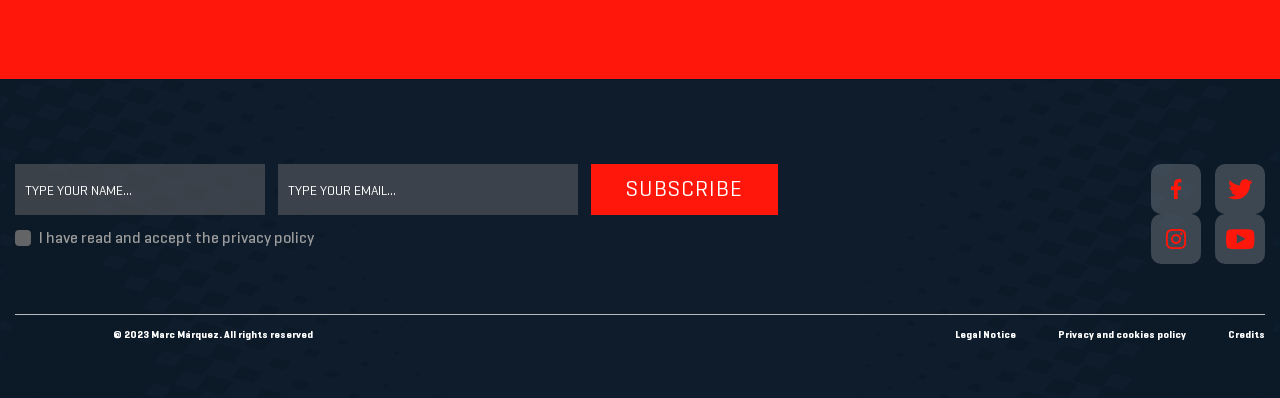What is the copyright information at the bottom?
Kindly answer the question with as much detail as you can.

The StaticText element at the bottom has a bounding box coordinate of [0.088, 0.826, 0.245, 0.858] and contains the text '© 2023 Marc Márquez. All rights reserved', indicating the copyright information.